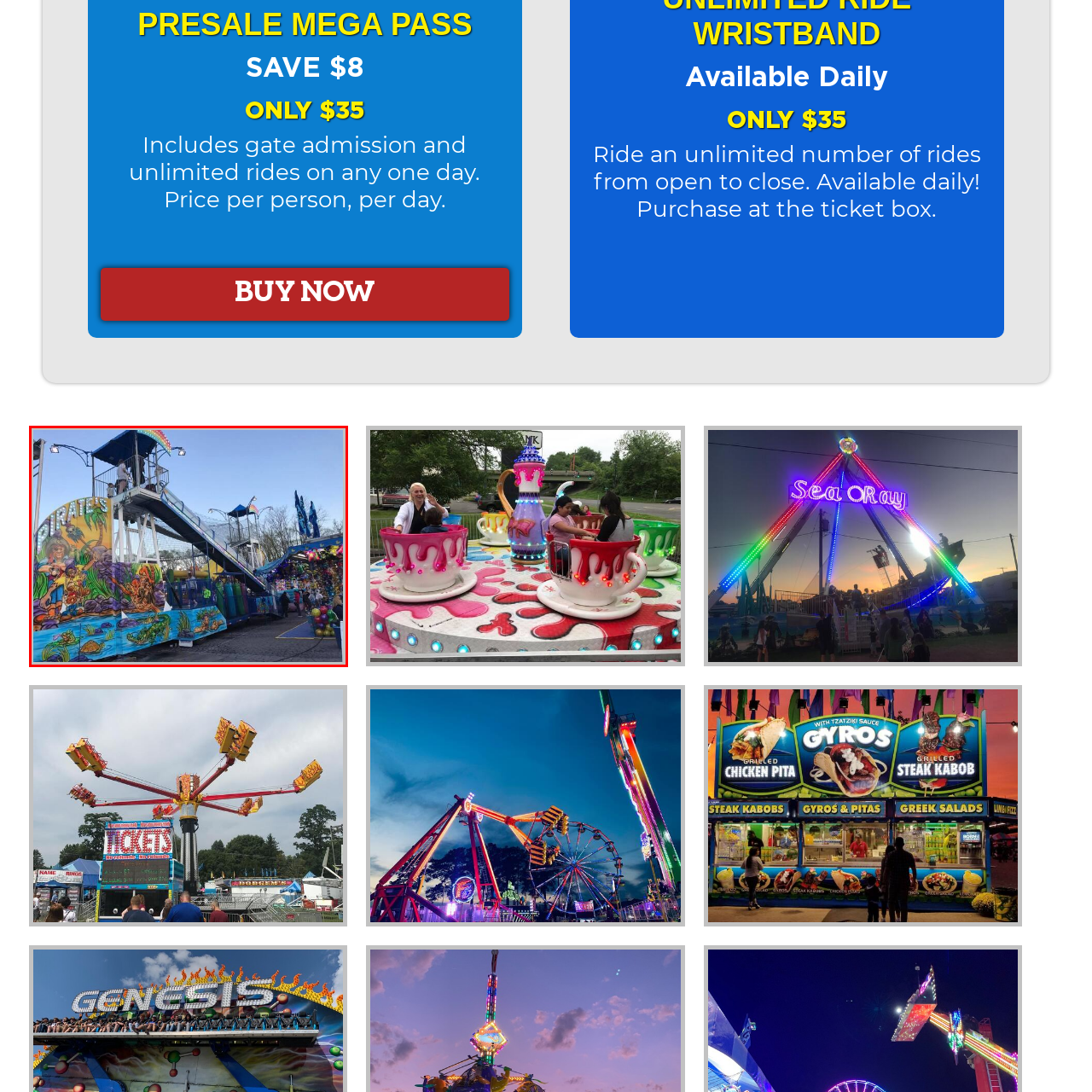What can be found on the right side of the scene?
Examine the content inside the red bounding box in the image and provide a thorough answer to the question based on that visual information.

The caption states that on the right side of the scene, various game booths showcase bright colors and decorations, inviting guests to participate and test their skills.